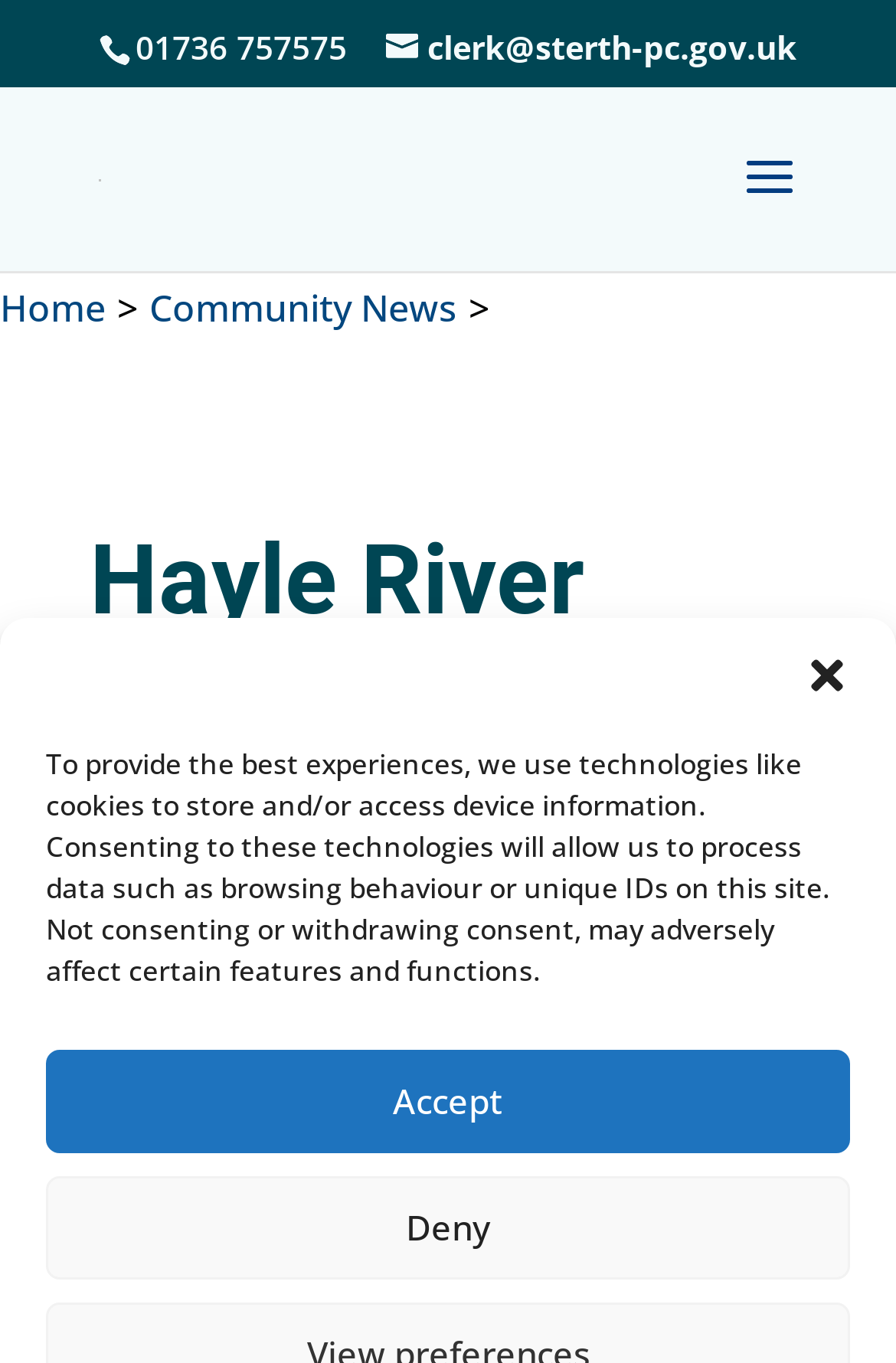What is the name of the parish council?
Refer to the screenshot and respond with a concise word or phrase.

St Erth Parish Council